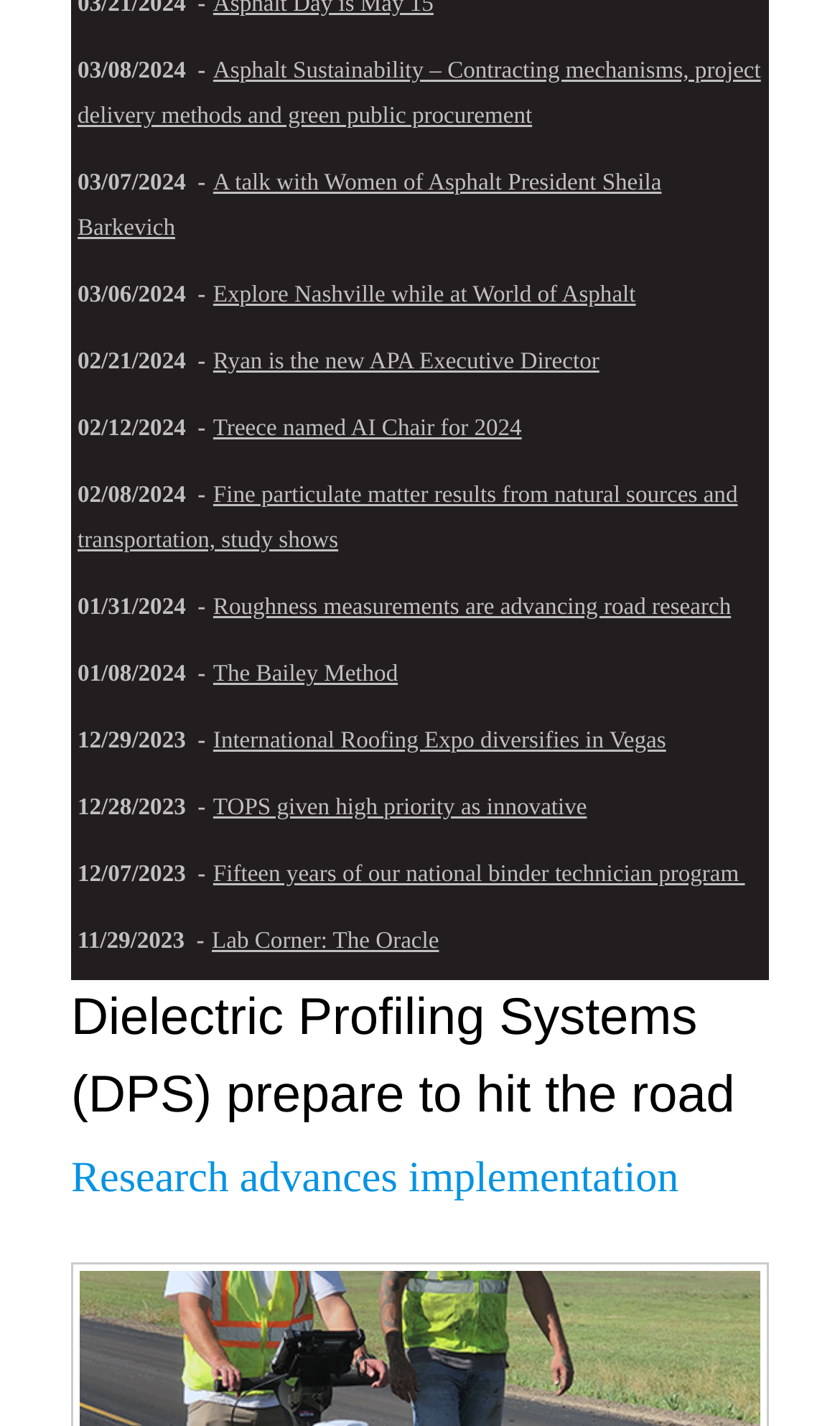Given the webpage screenshot, identify the bounding box of the UI element that matches this description: "parent_node: Two Elk Studios".

None